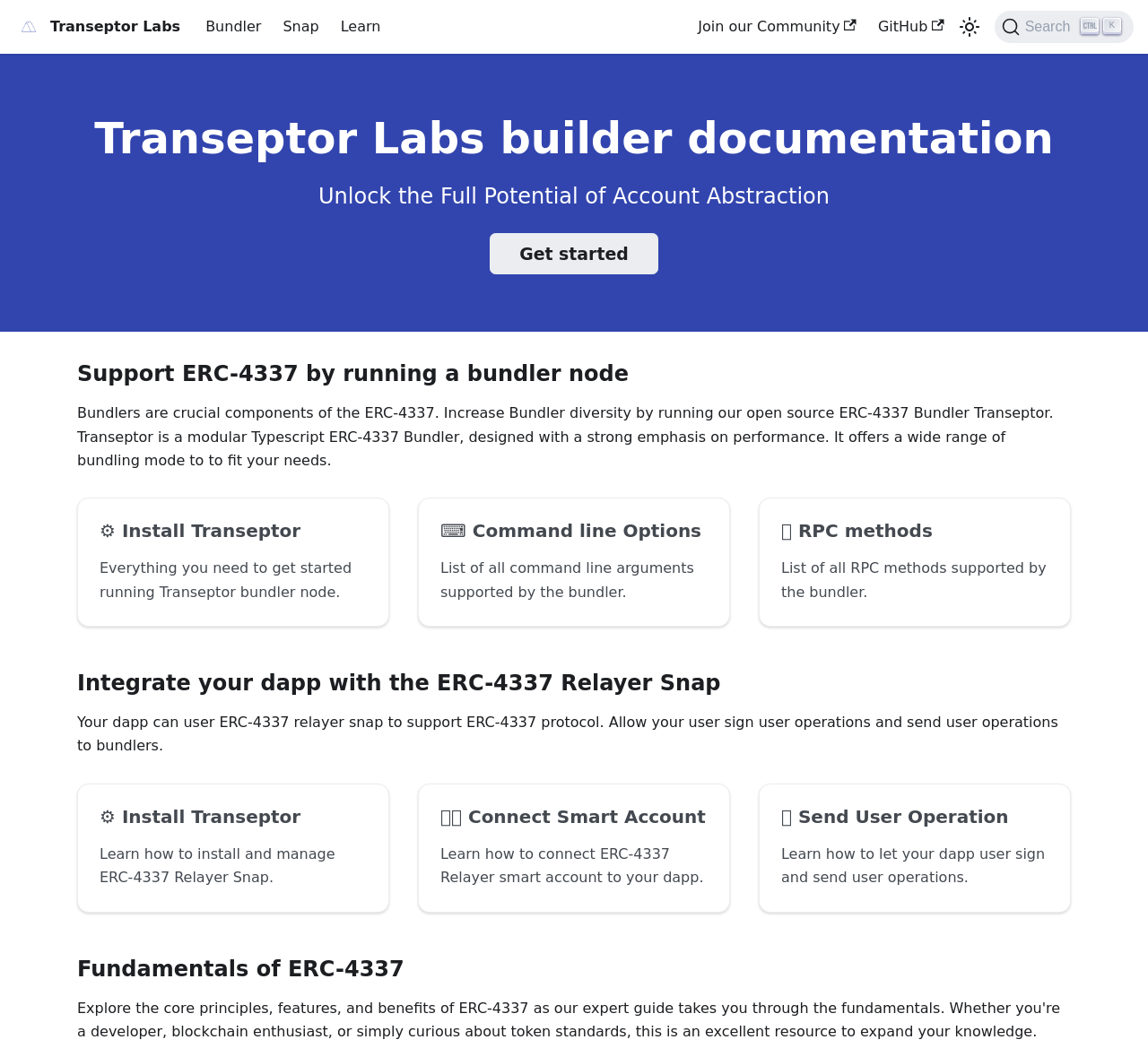What is the purpose of running a bundler node?
Using the image, elaborate on the answer with as much detail as possible.

According to the text on the webpage, running a bundler node is crucial for the ERC-4337 protocol, and it increases bundler diversity. This information is found in the section 'Support ERC-4337 by running a bundler node'.